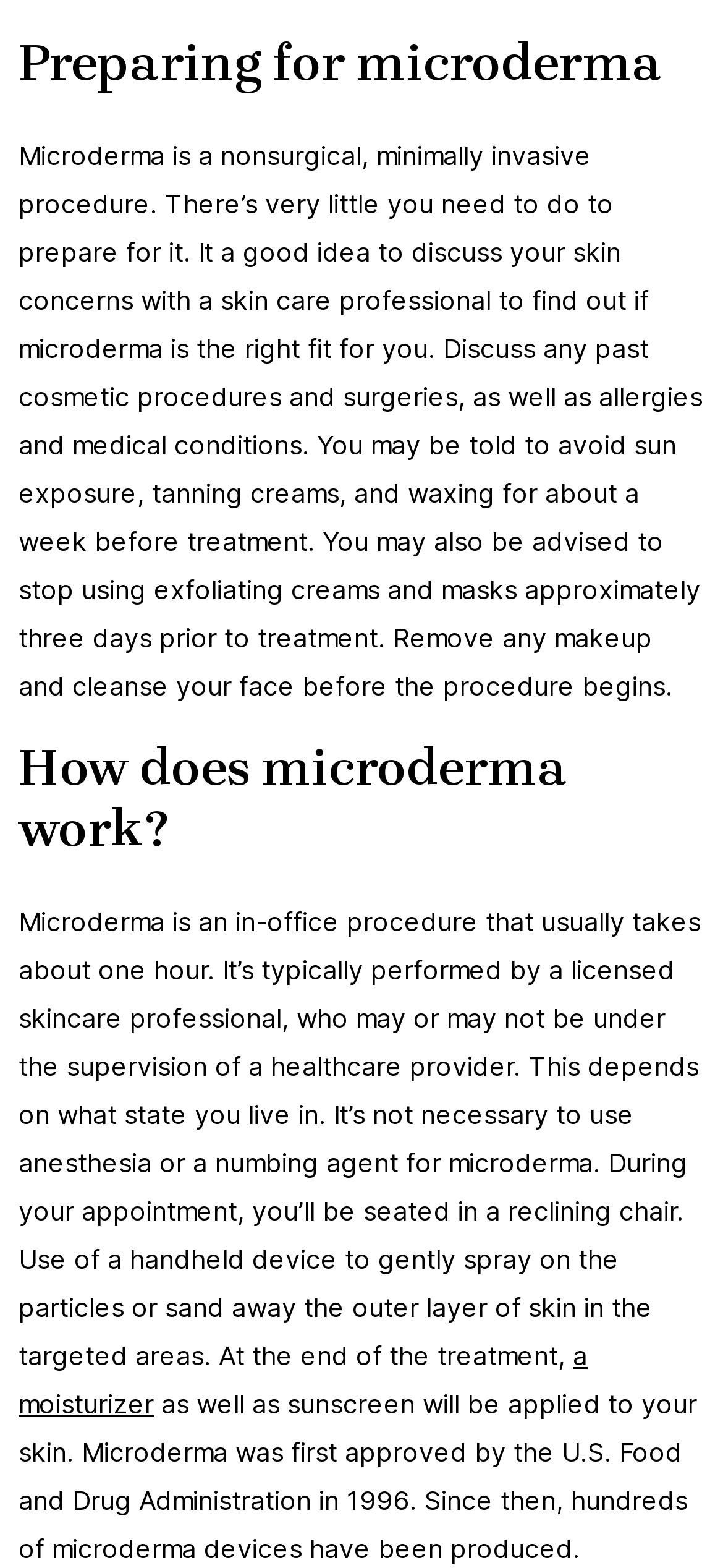Given the element description: "a moisturizer", predict the bounding box coordinates of this UI element. The coordinates must be four float numbers between 0 and 1, given as [left, top, right, bottom].

[0.026, 0.854, 0.813, 0.905]